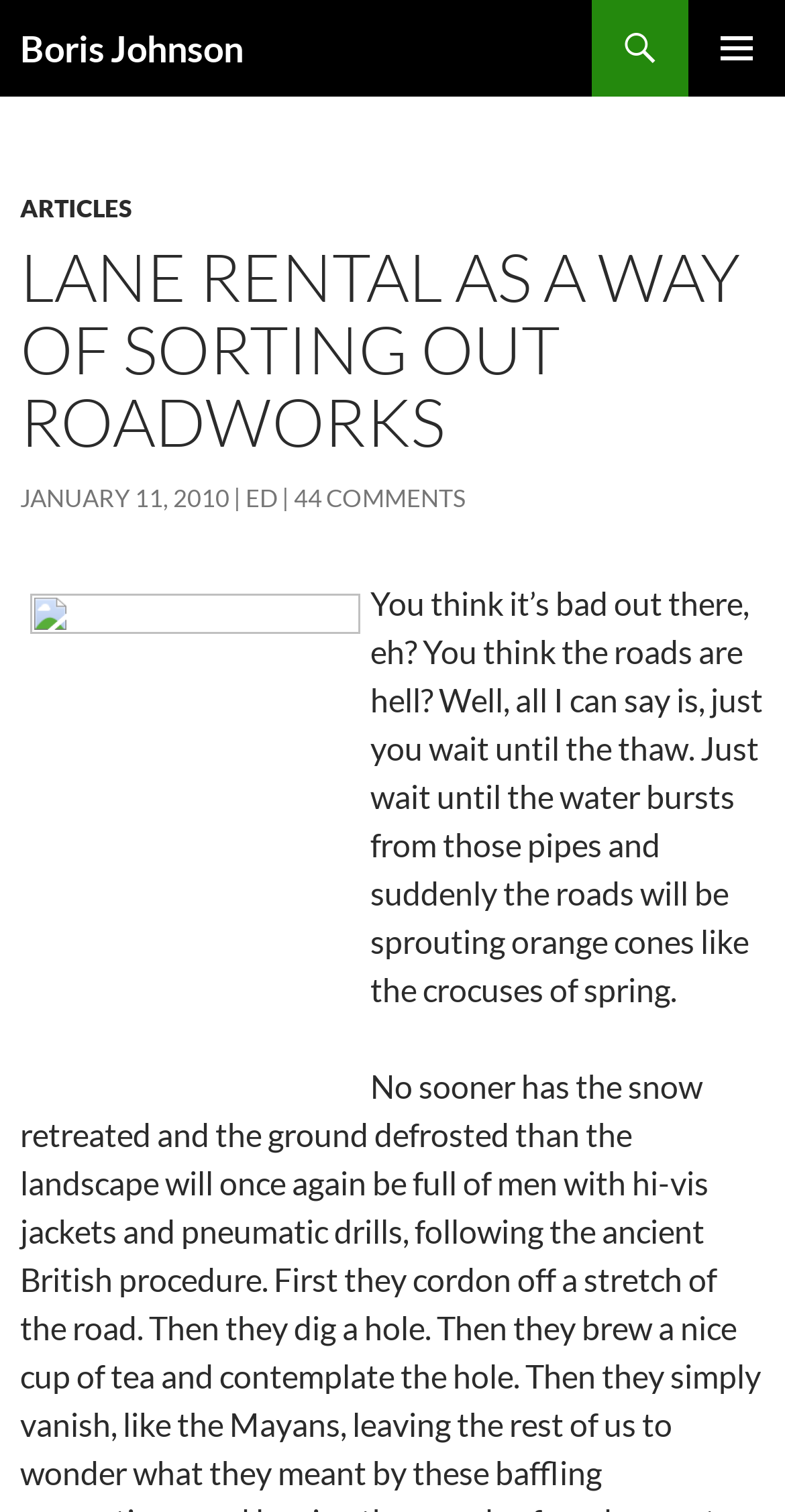Give a one-word or short phrase answer to this question: 
How many comments are there on the article?

44